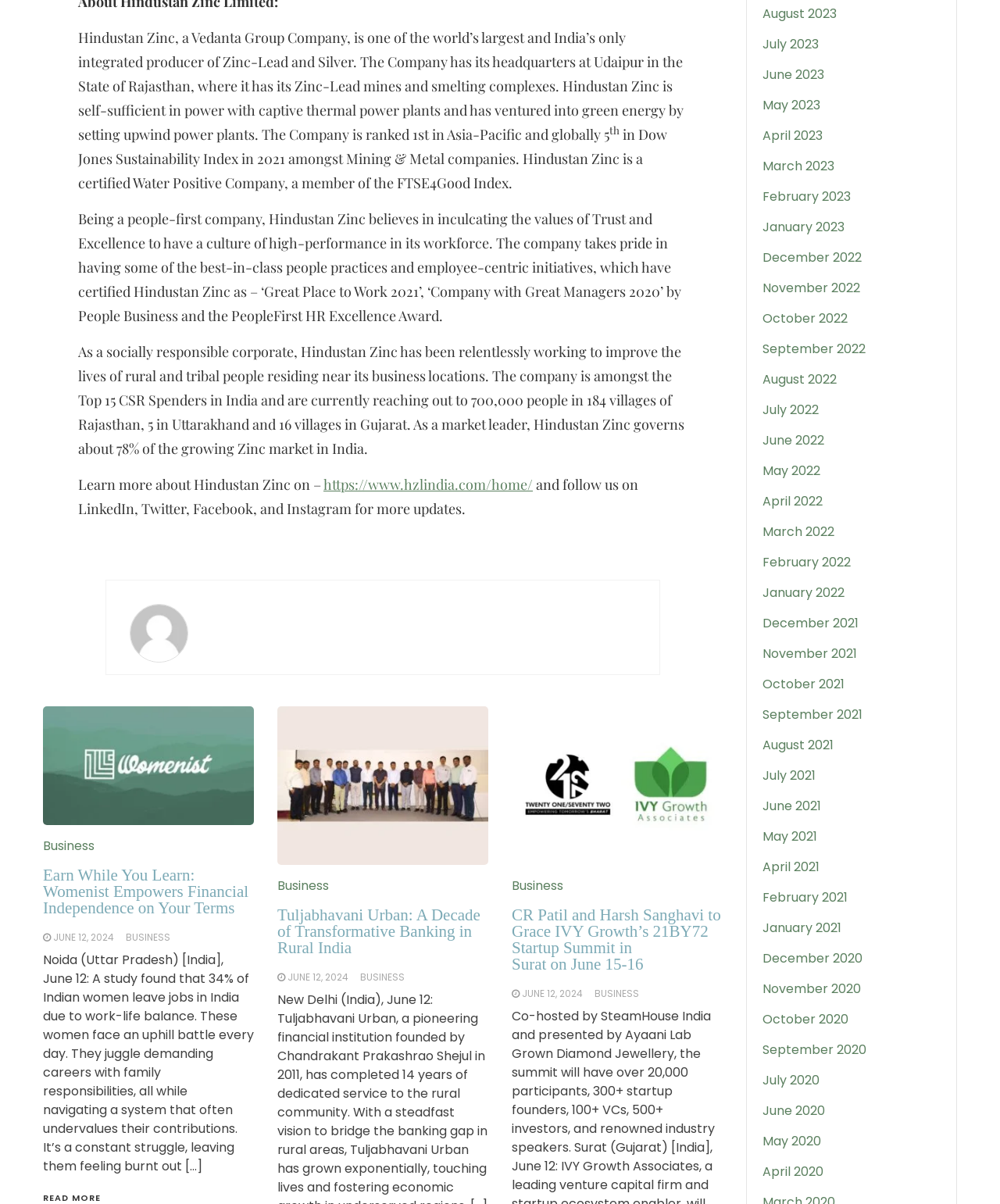Please find the bounding box coordinates of the element's region to be clicked to carry out this instruction: "Read the article about CR Patil and Harsh Sanghavi".

[0.512, 0.752, 0.721, 0.808]